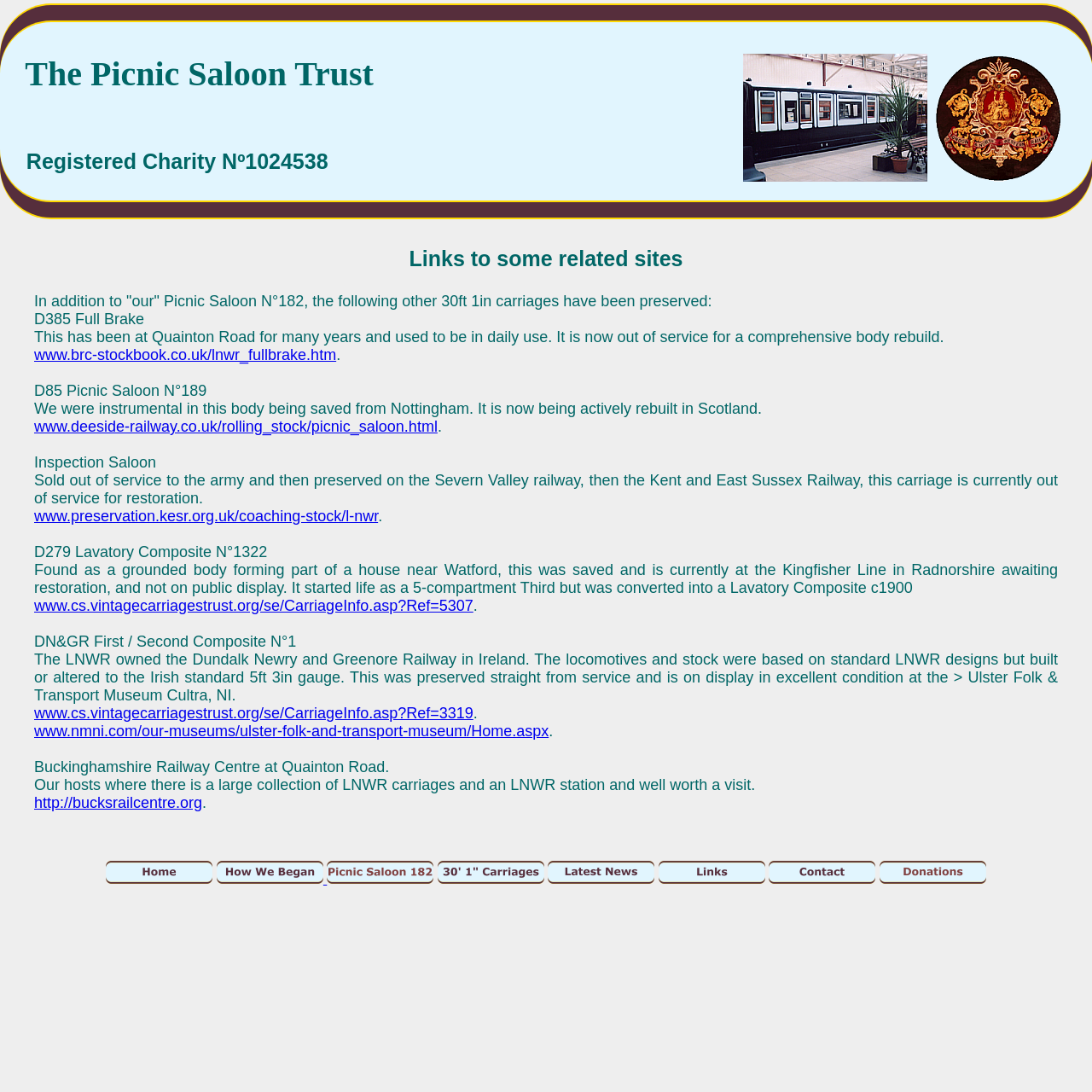What is the name of the charity?
Based on the screenshot, answer the question with a single word or phrase.

The Picnic Saloon Trust